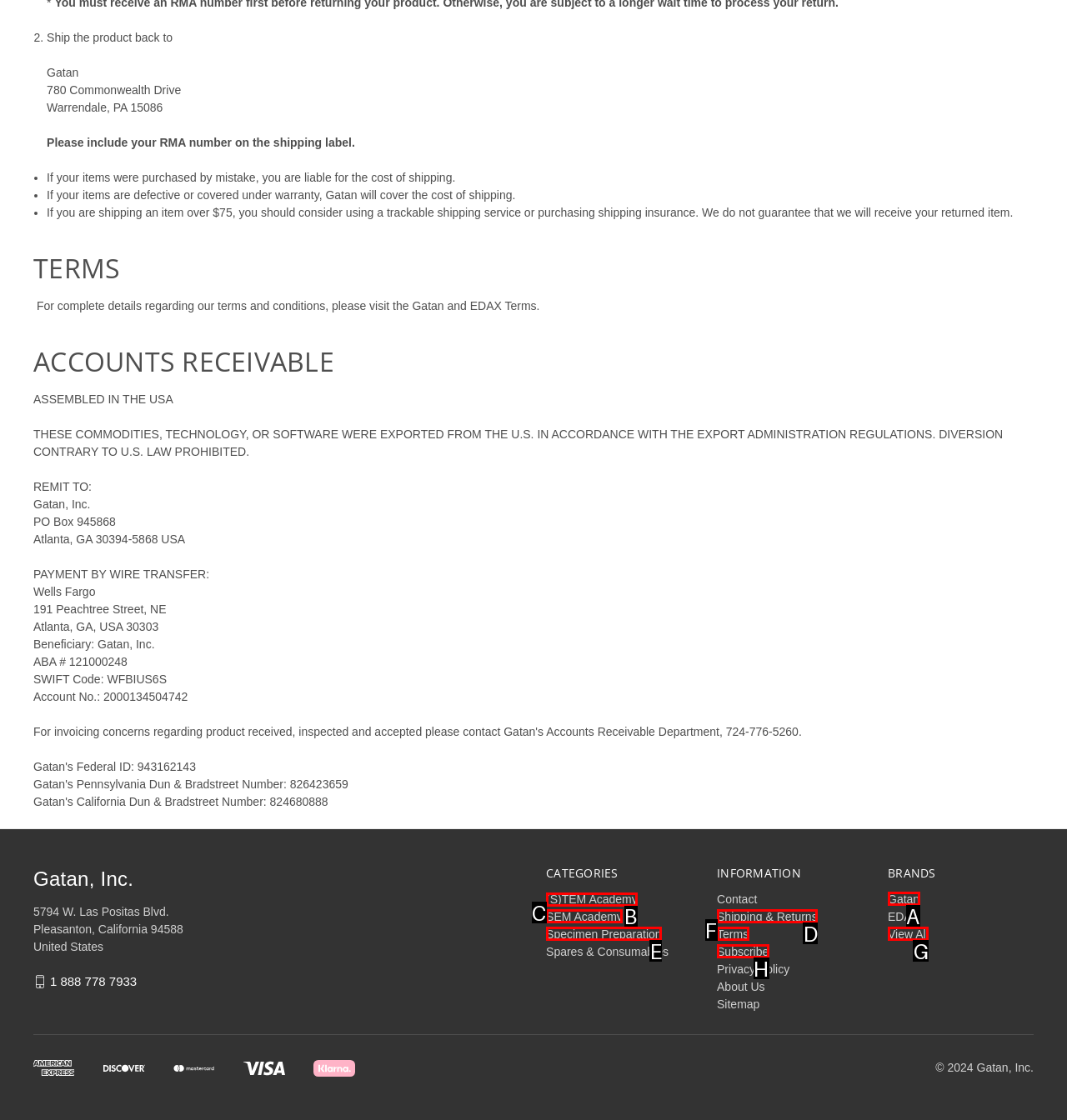Point out the letter of the HTML element you should click on to execute the task: Customize your sword
Reply with the letter from the given options.

None